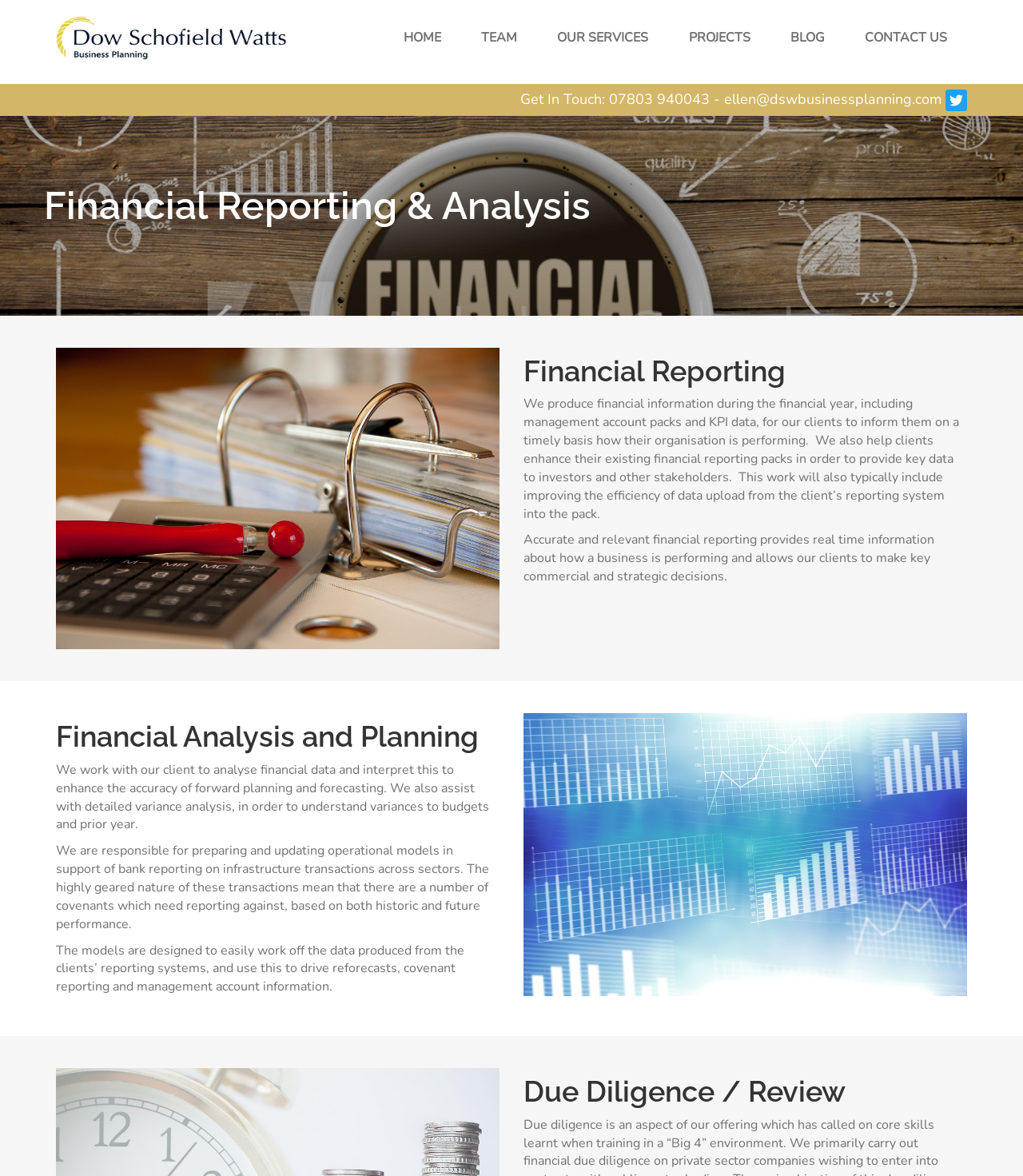Please find the bounding box coordinates of the element that you should click to achieve the following instruction: "call 07803 940043". The coordinates should be presented as four float numbers between 0 and 1: [left, top, right, bottom].

[0.595, 0.076, 0.694, 0.093]